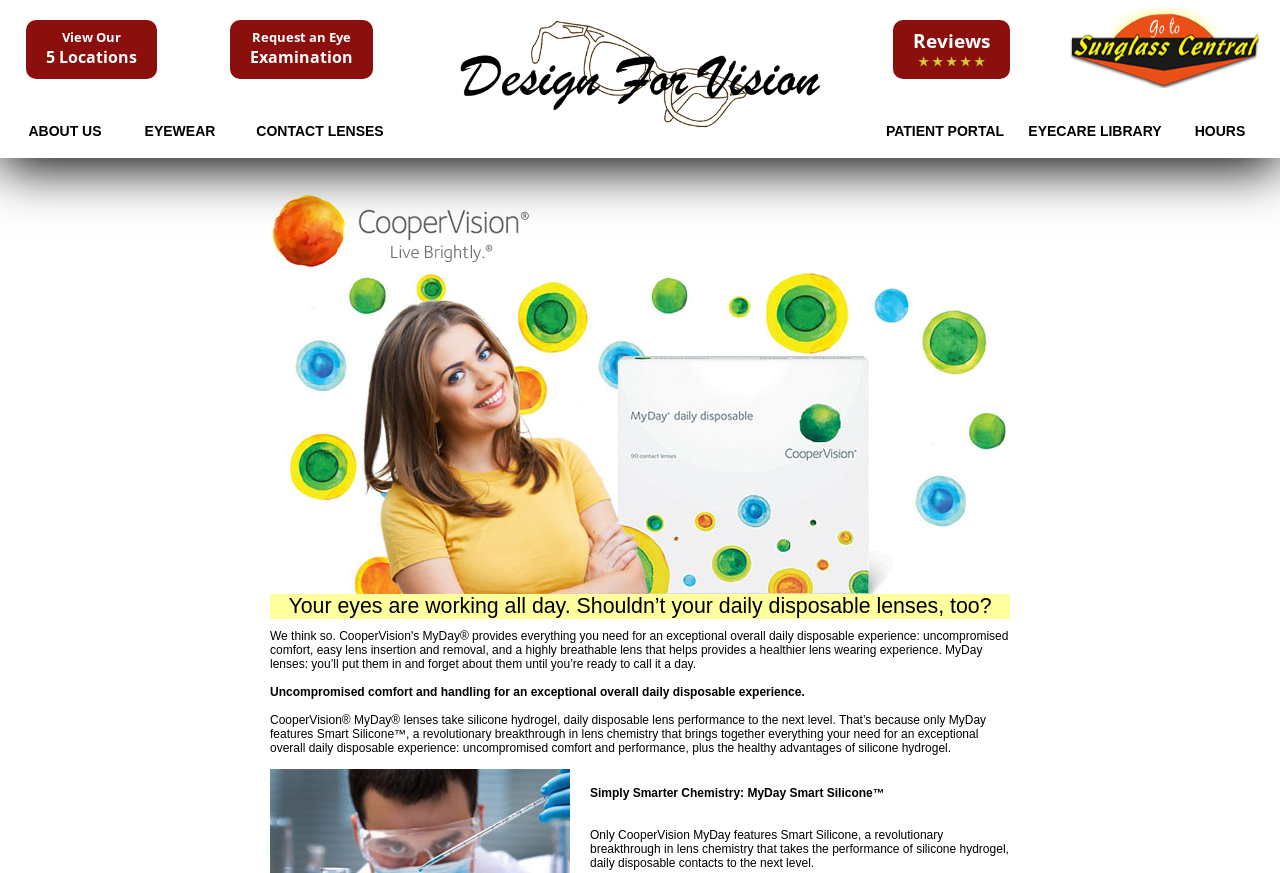Please reply to the following question using a single word or phrase: 
What is the brand of contact lenses featured on this page?

CooperVision